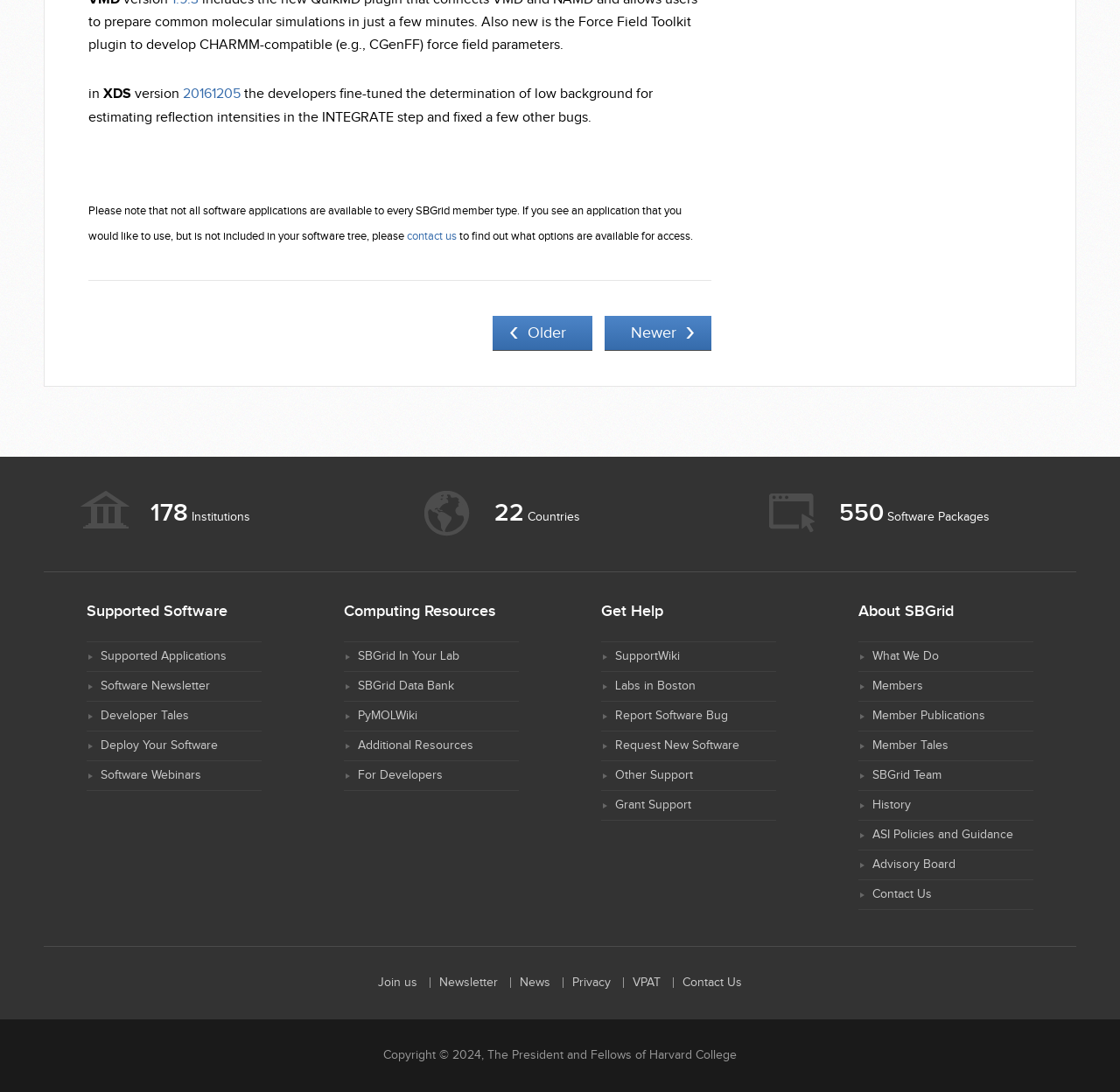Provide a brief response to the question below using a single word or phrase: 
What is the name of the software version?

20161205